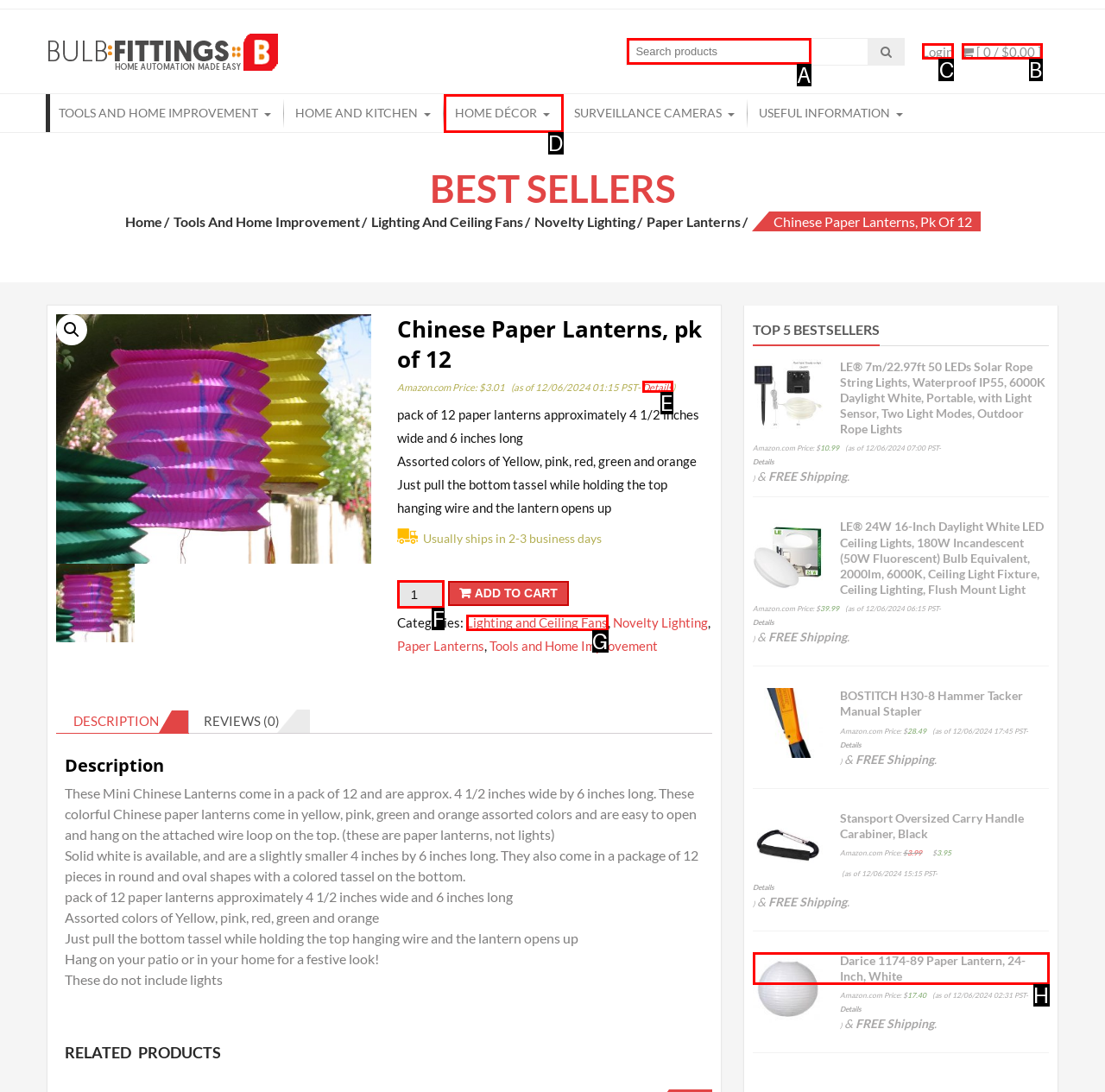Identify which lettered option completes the task: Login. Provide the letter of the correct choice.

C